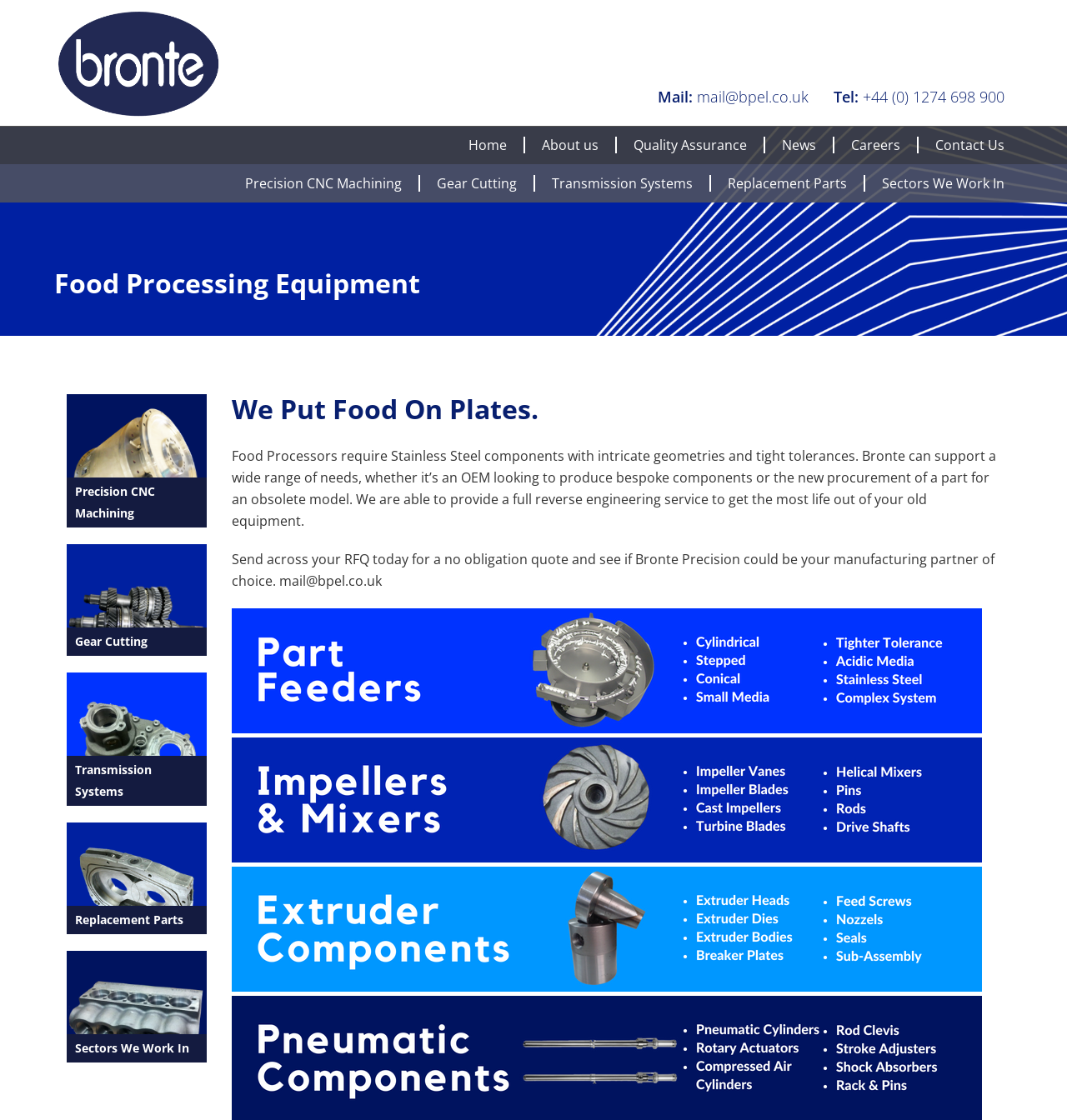Answer succinctly with a single word or phrase:
How many menu items are under 'Precision CNC Machining'?

1